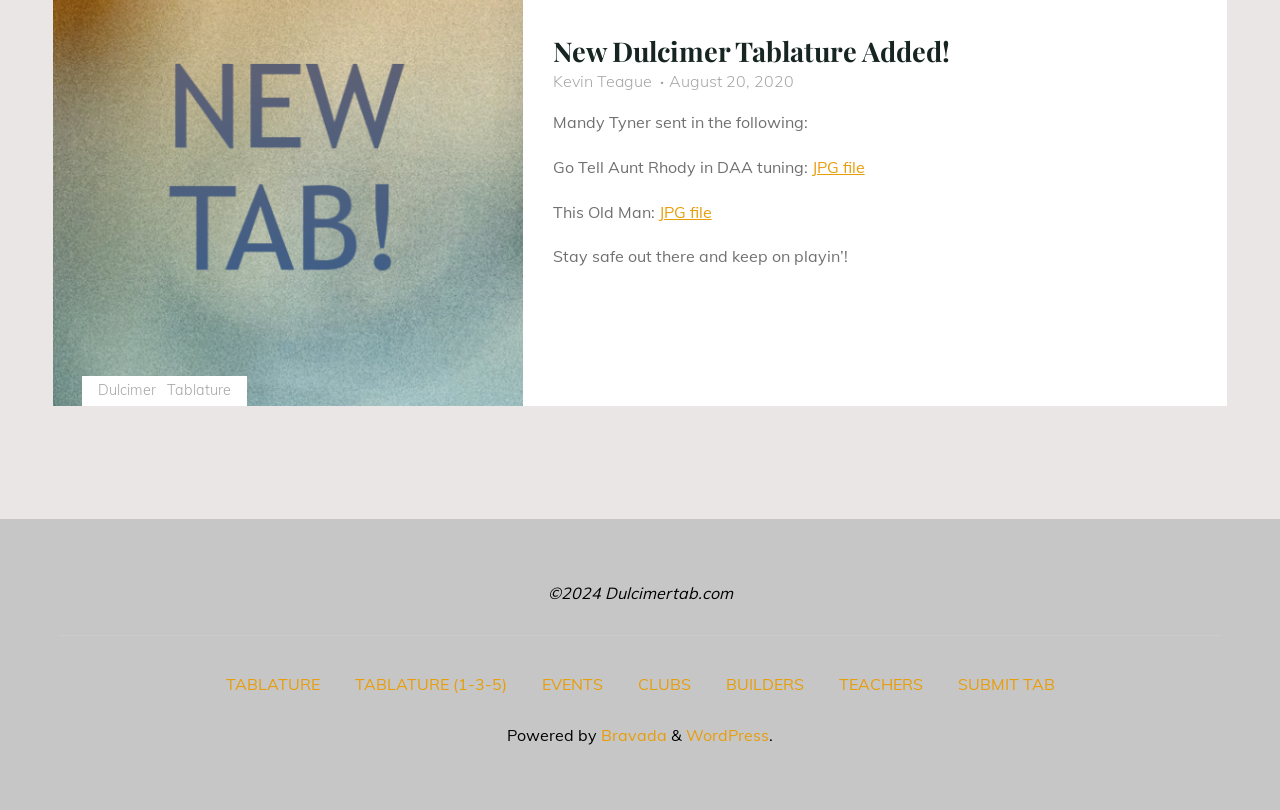Answer the question below with a single word or a brief phrase: 
What is the date mentioned in the header?

August 20, 2020